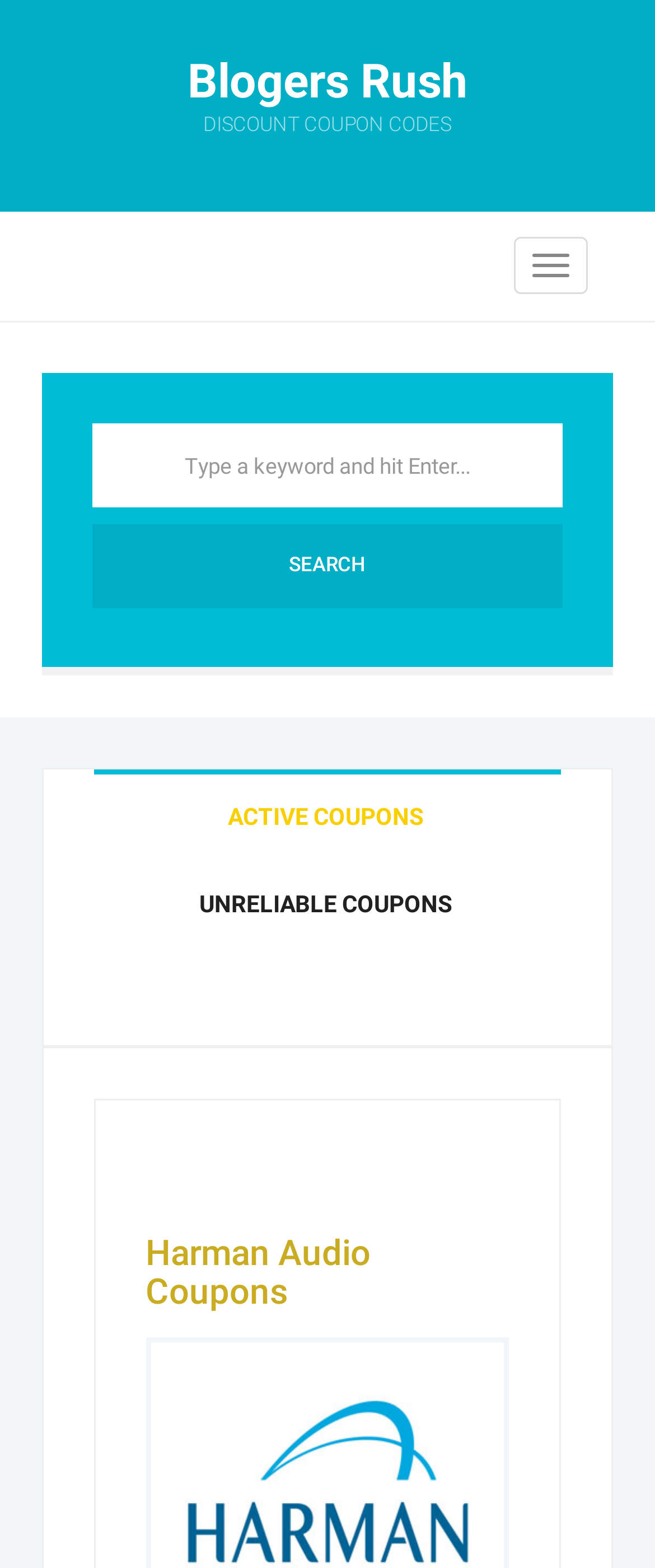Given the element description "Blogers RushDiscount Coupon Codes" in the screenshot, predict the bounding box coordinates of that UI element.

[0.063, 0.016, 0.937, 0.07]